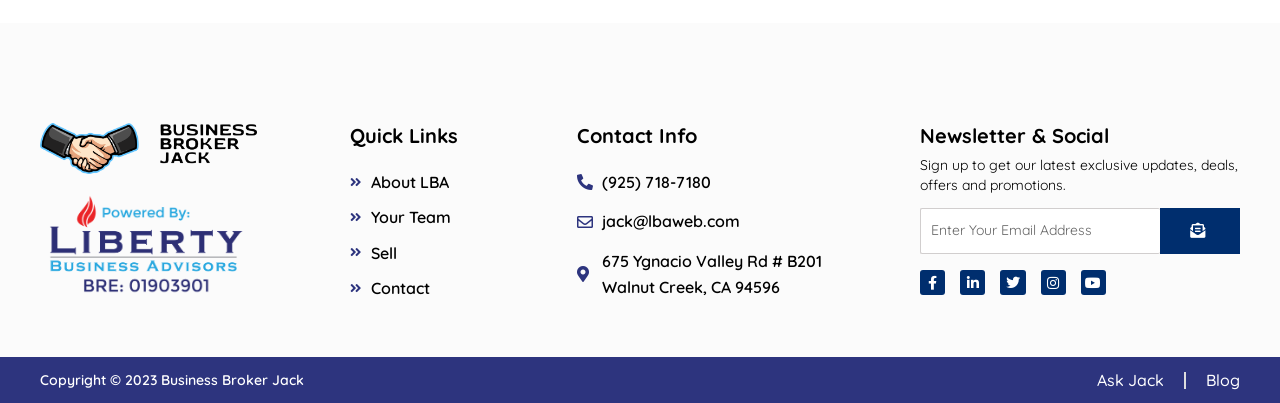What is the business address of LBA?
Refer to the screenshot and deliver a thorough answer to the question presented.

I found the business address by looking at the 'Contact Info' section, where I saw a static text element with the address '675 Ygnacio Valley Rd # B201 Walnut Creek, CA 94596'.